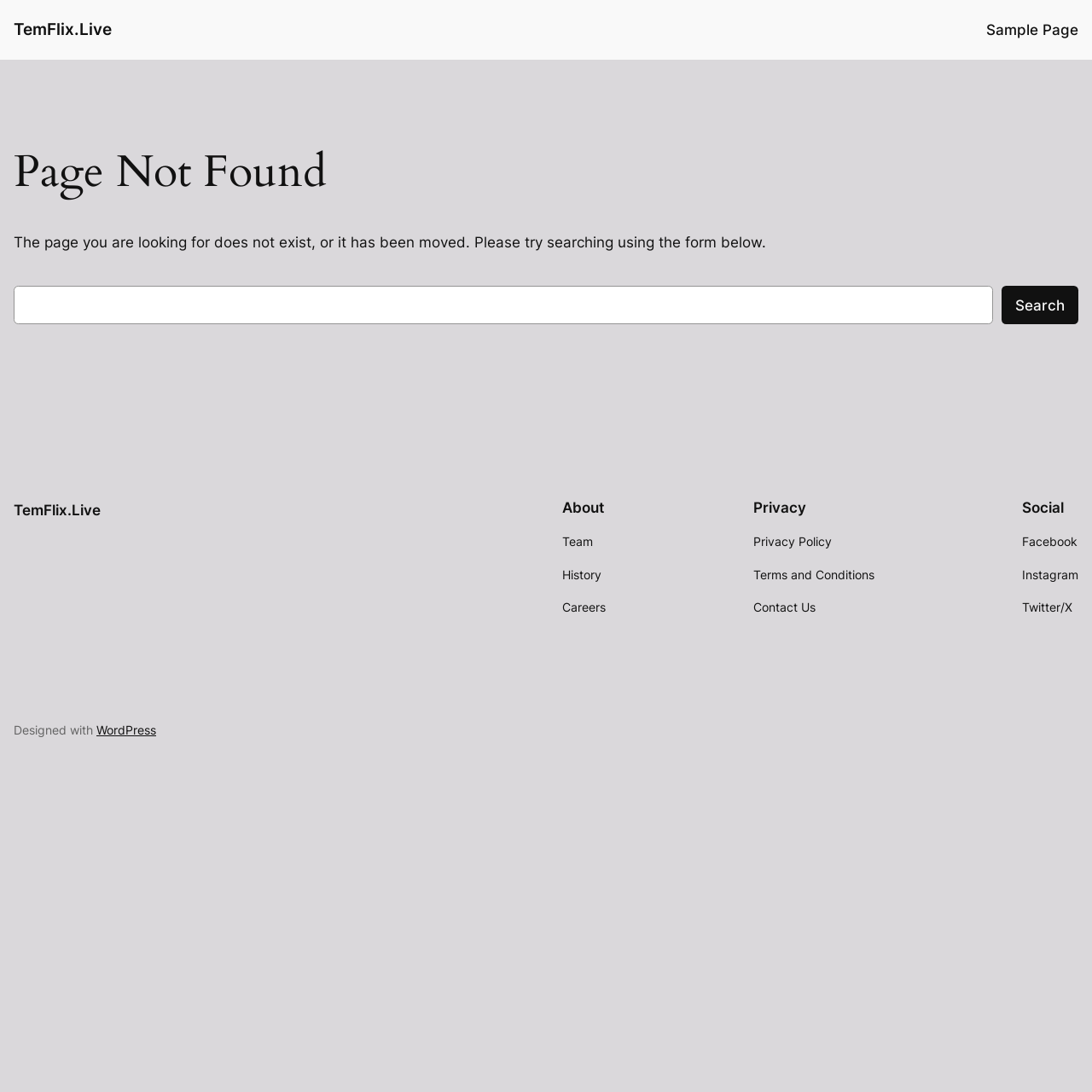Please locate the bounding box coordinates for the element that should be clicked to achieve the following instruction: "click the HOME link". Ensure the coordinates are given as four float numbers between 0 and 1, i.e., [left, top, right, bottom].

None